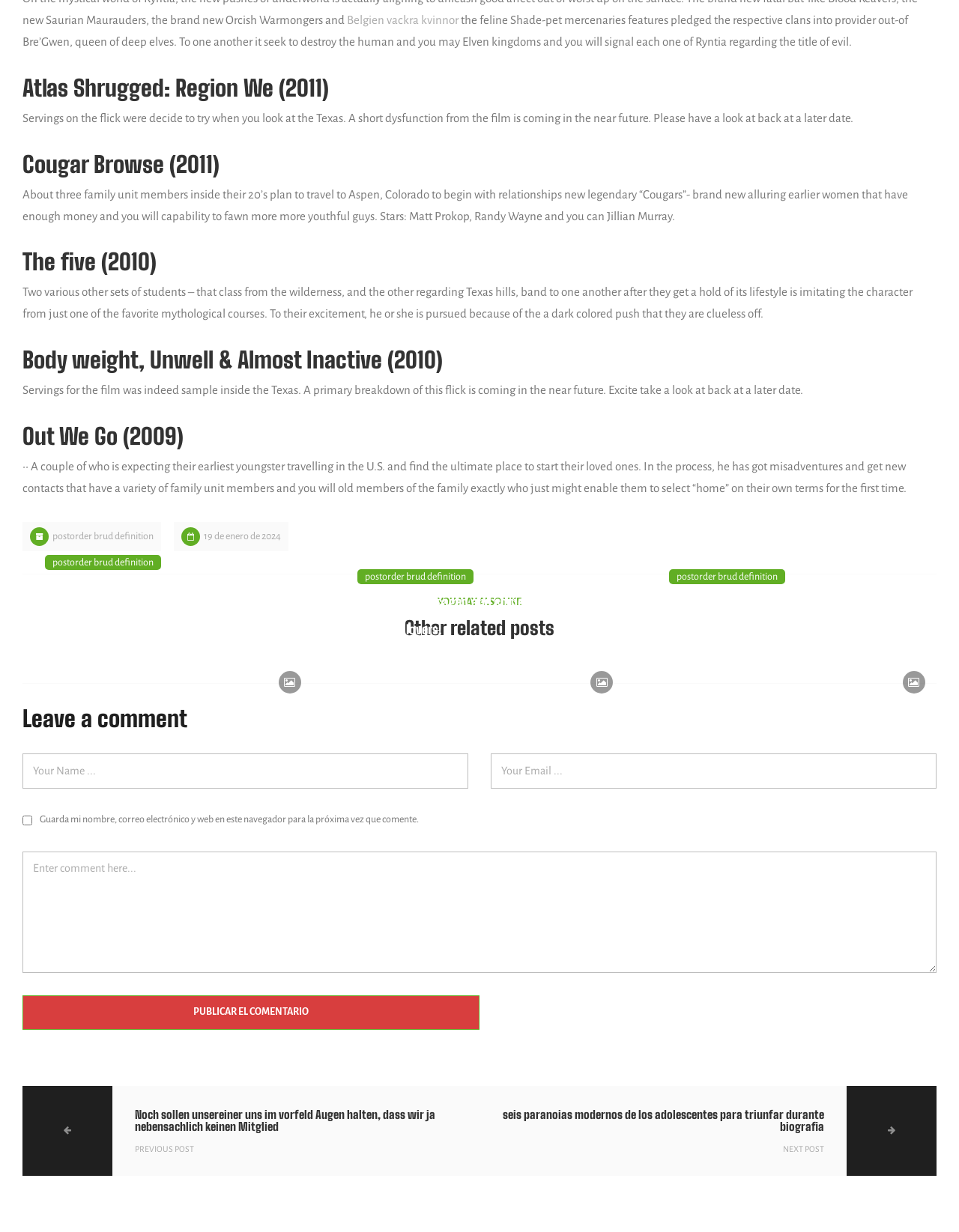Answer in one word or a short phrase: 
What is the purpose of the button 'Publicar el comentario'?

To submit a comment